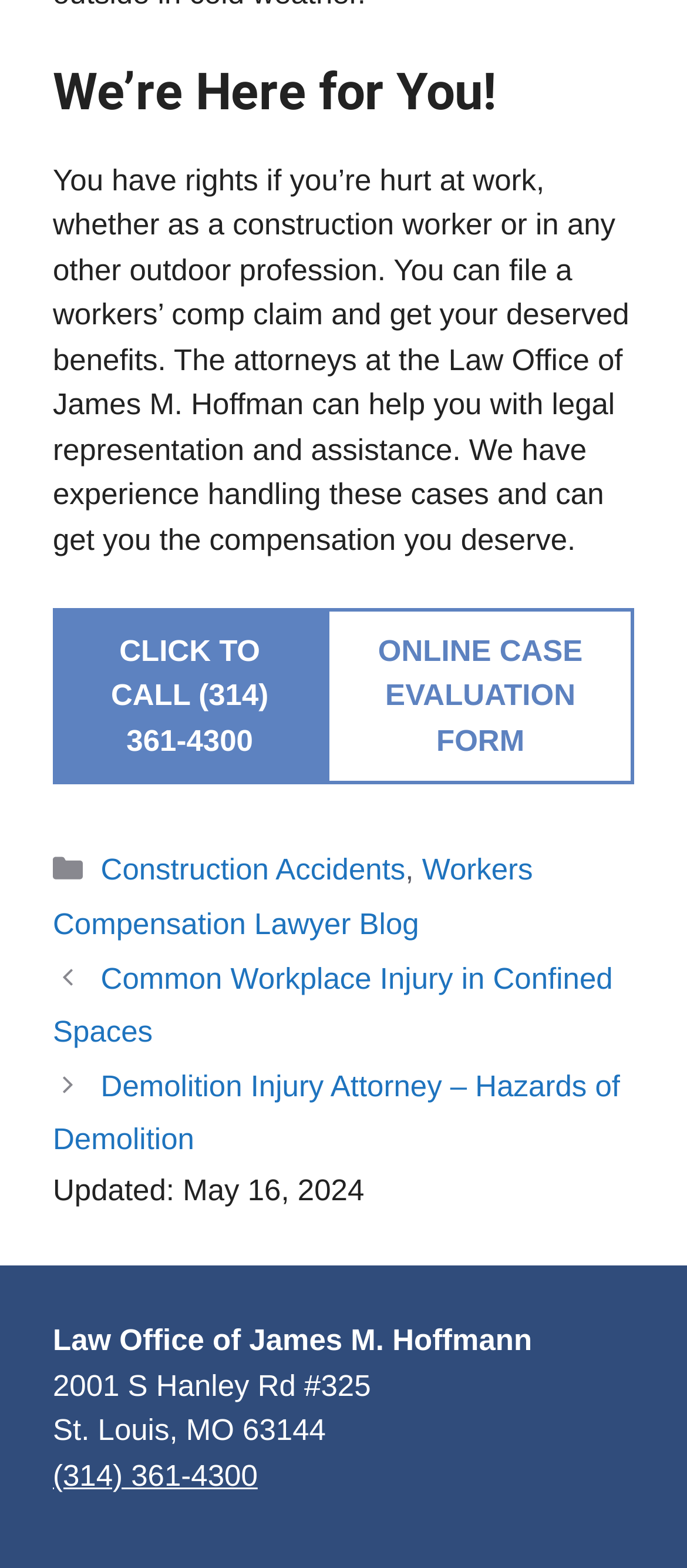Given the element description, predict the bounding box coordinates in the format (top-left x, top-left y, bottom-right x, bottom-right y), using floating point numbers between 0 and 1: CLICK TO CALL (314) 361-4300

[0.077, 0.388, 0.475, 0.501]